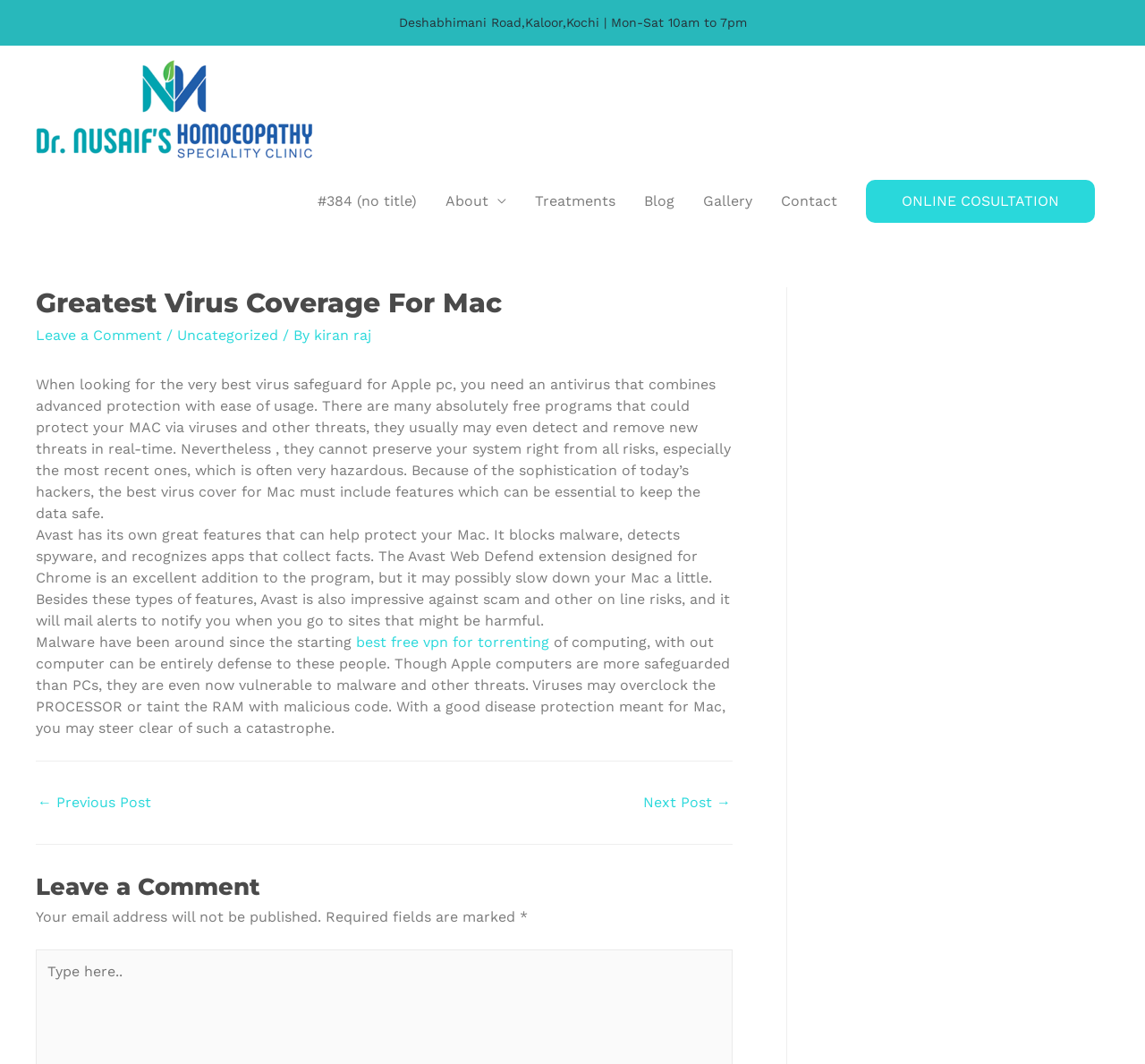Could you find the bounding box coordinates of the clickable area to complete this instruction: "Visit the home page"?

None